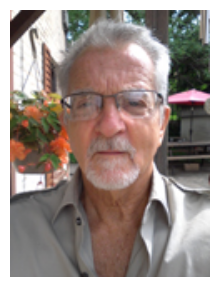What is the man's facial expression?
Using the image, give a concise answer in the form of a single word or short phrase.

Neutral